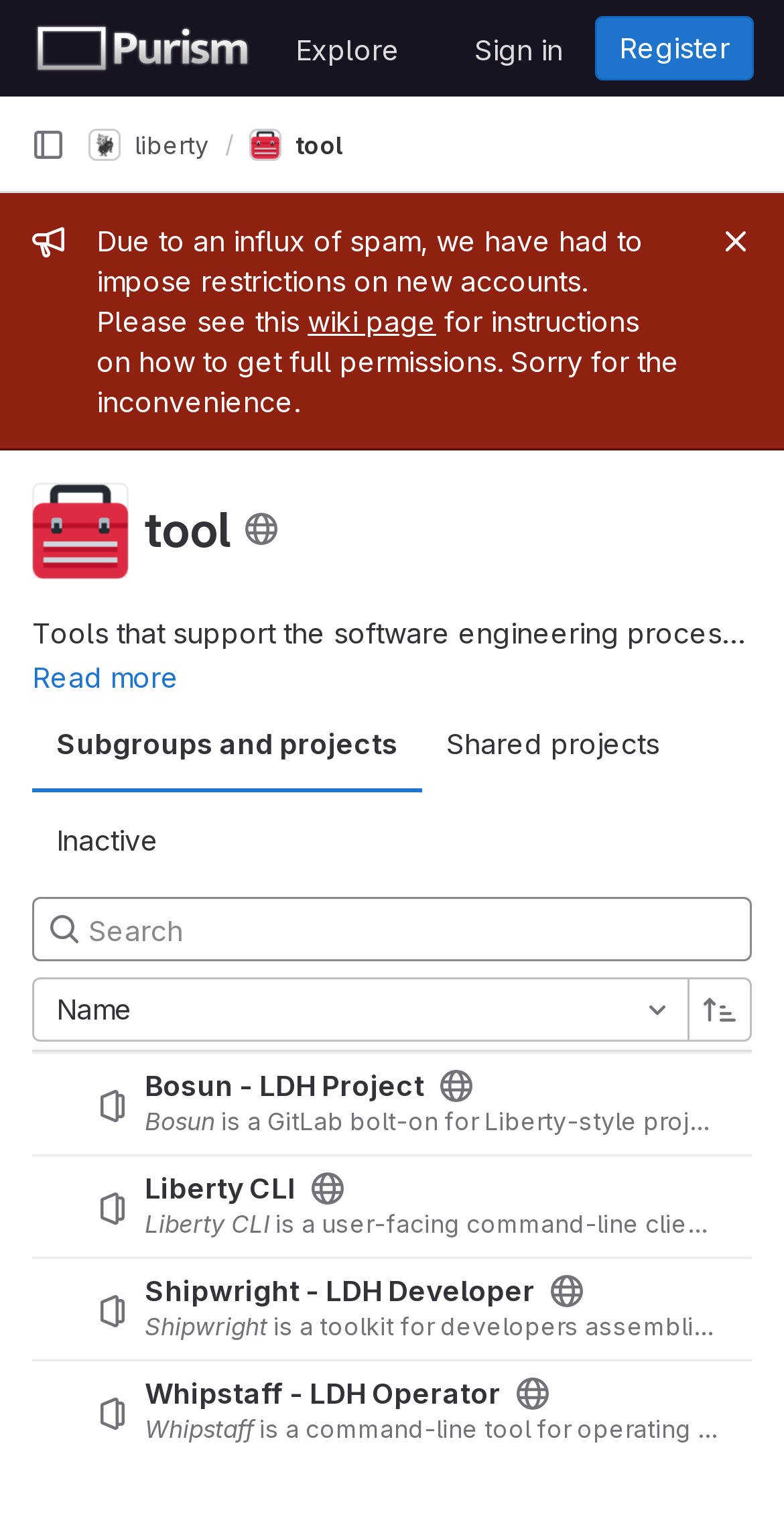Locate the bounding box coordinates of the element that should be clicked to execute the following instruction: "Sign in".

[0.585, 0.011, 0.738, 0.053]